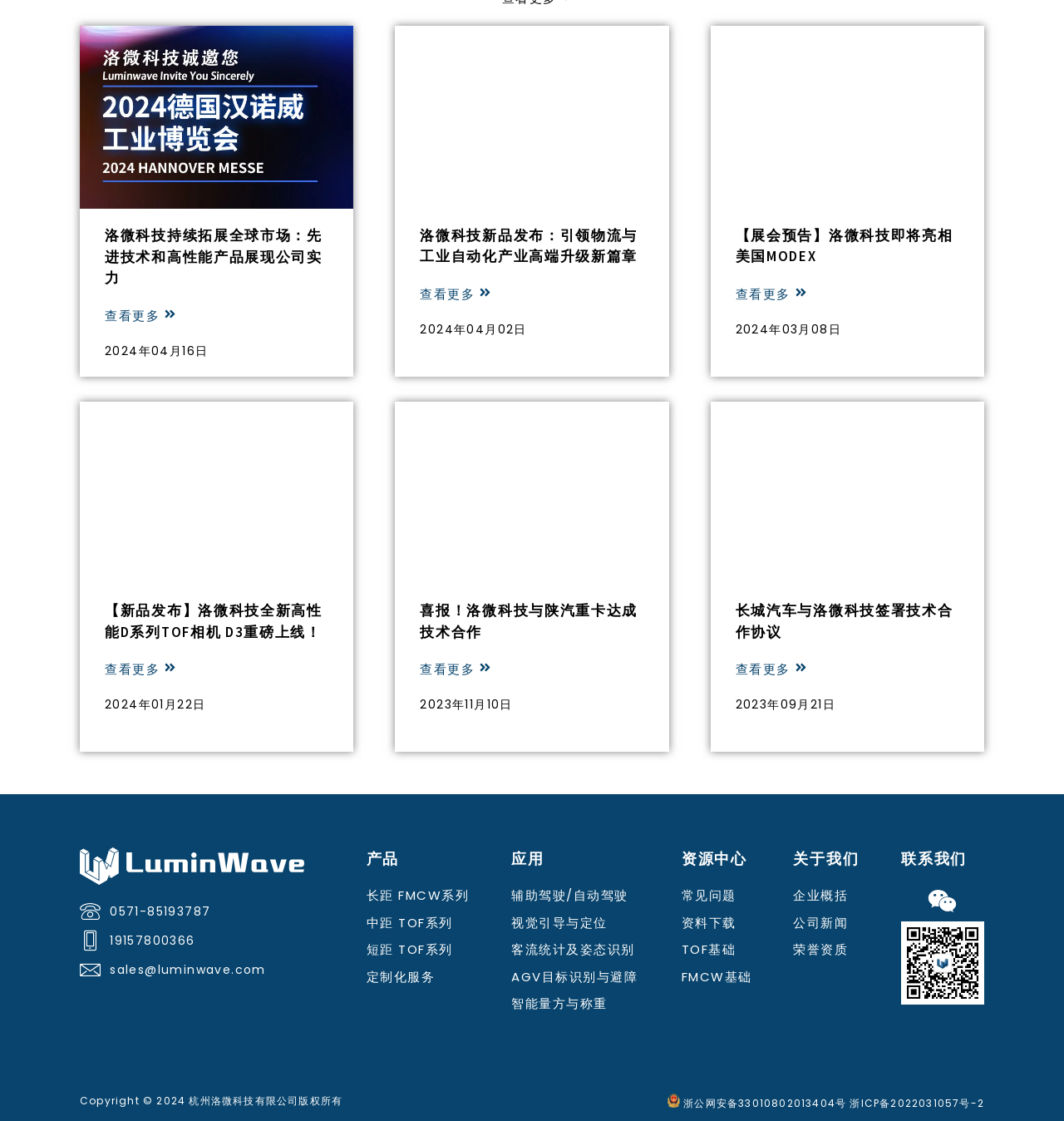Provide the bounding box coordinates for the area that should be clicked to complete the instruction: "Post a Job".

None